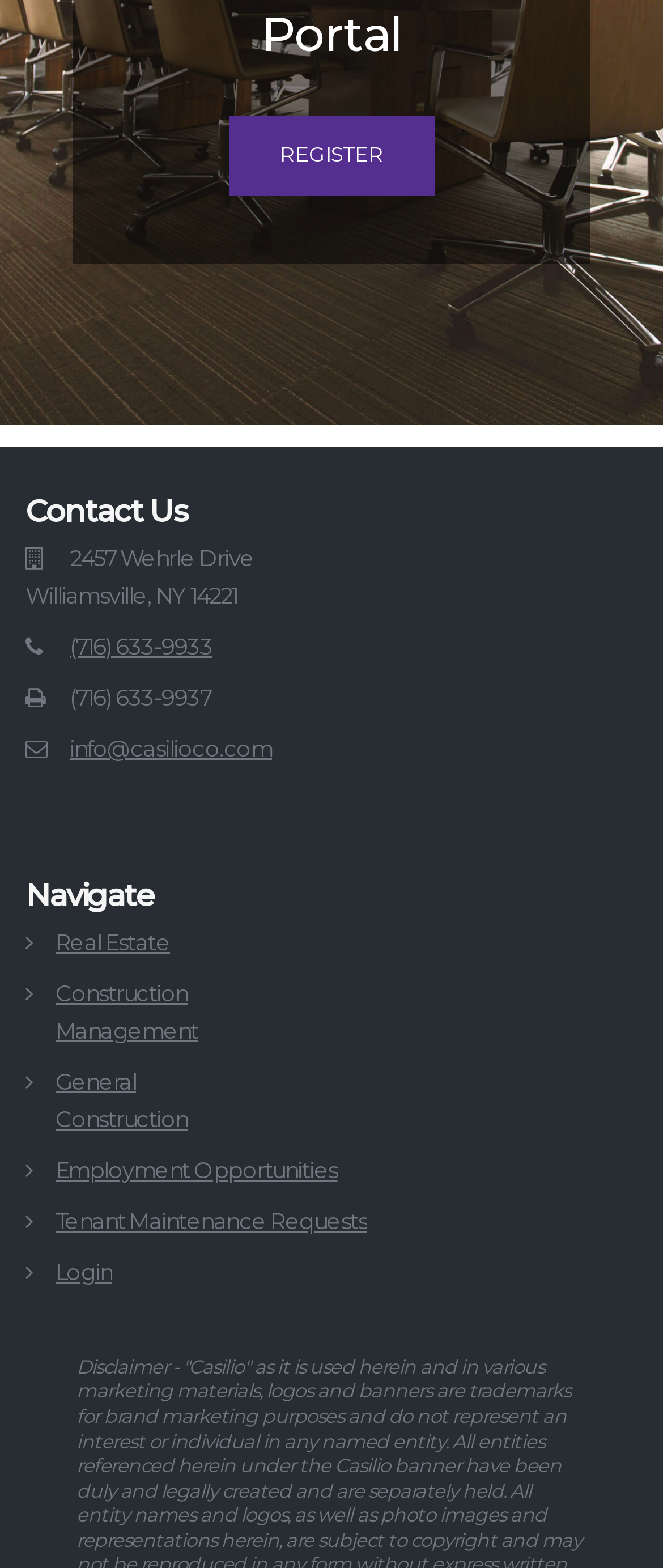Please answer the following question using a single word or phrase: 
What is the company's phone number?

(716) 633-9933